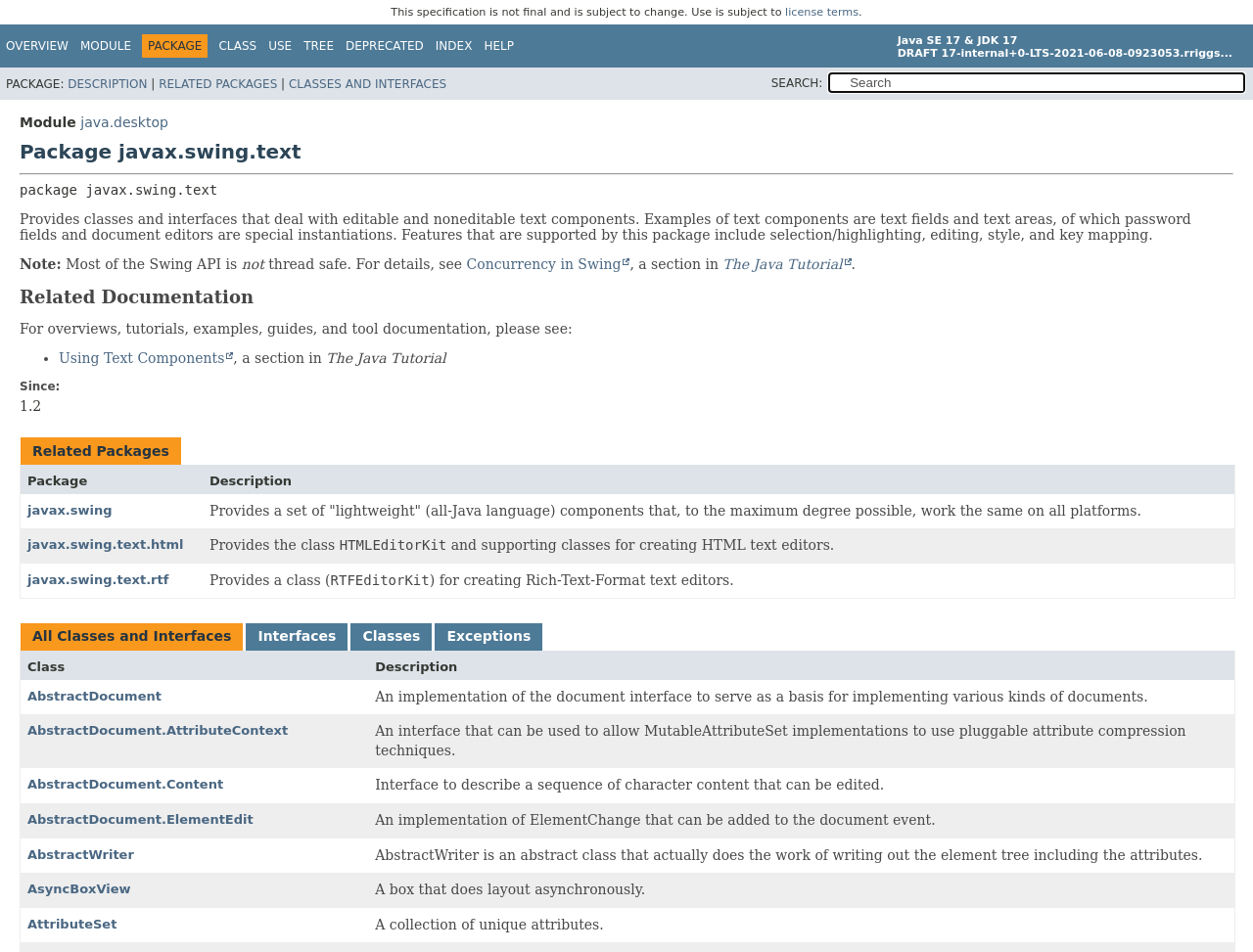From the webpage screenshot, predict the bounding box coordinates (top-left x, top-left y, bottom-right x, bottom-right y) for the UI element described here: The Java Tutorial

[0.577, 0.269, 0.679, 0.285]